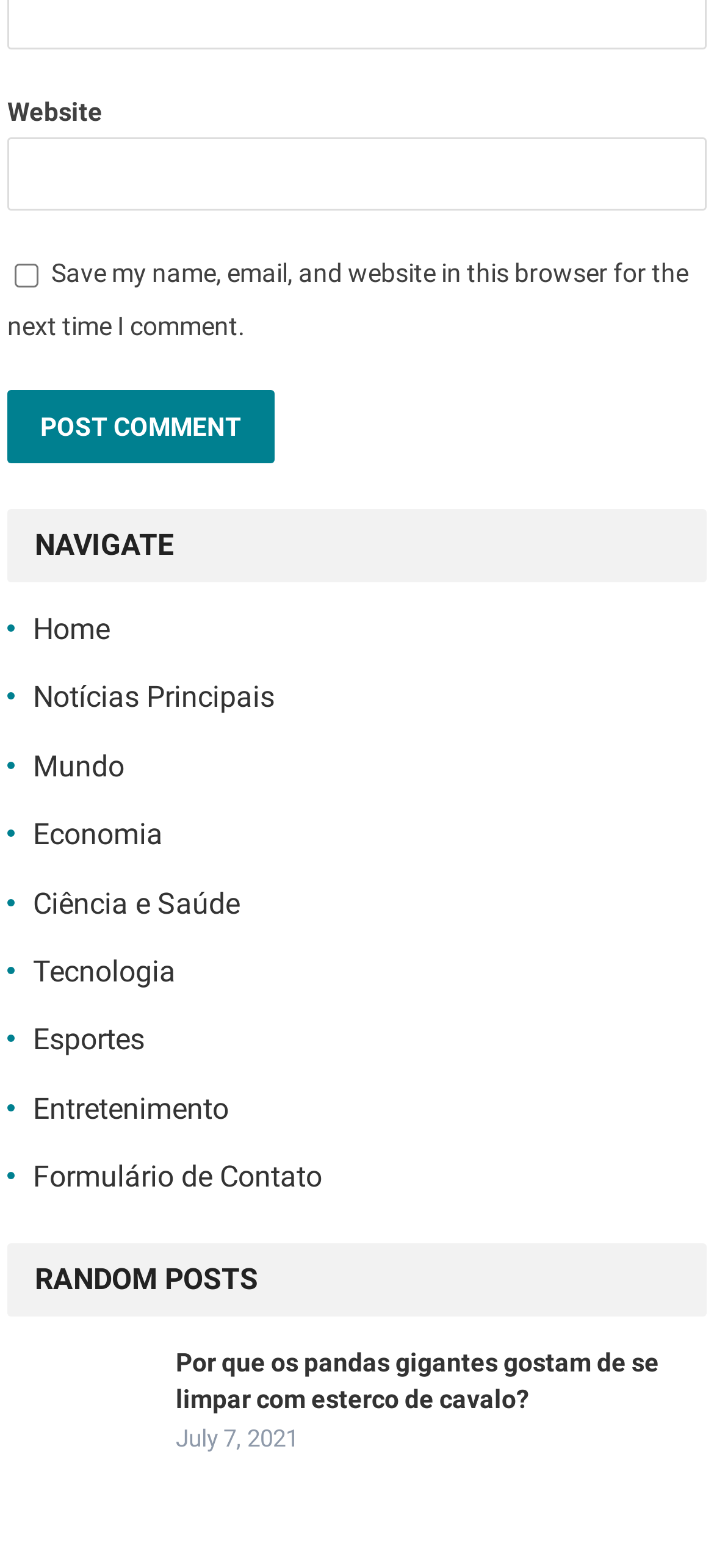How many links are under the 'NAVIGATE' heading? From the image, respond with a single word or brief phrase.

9